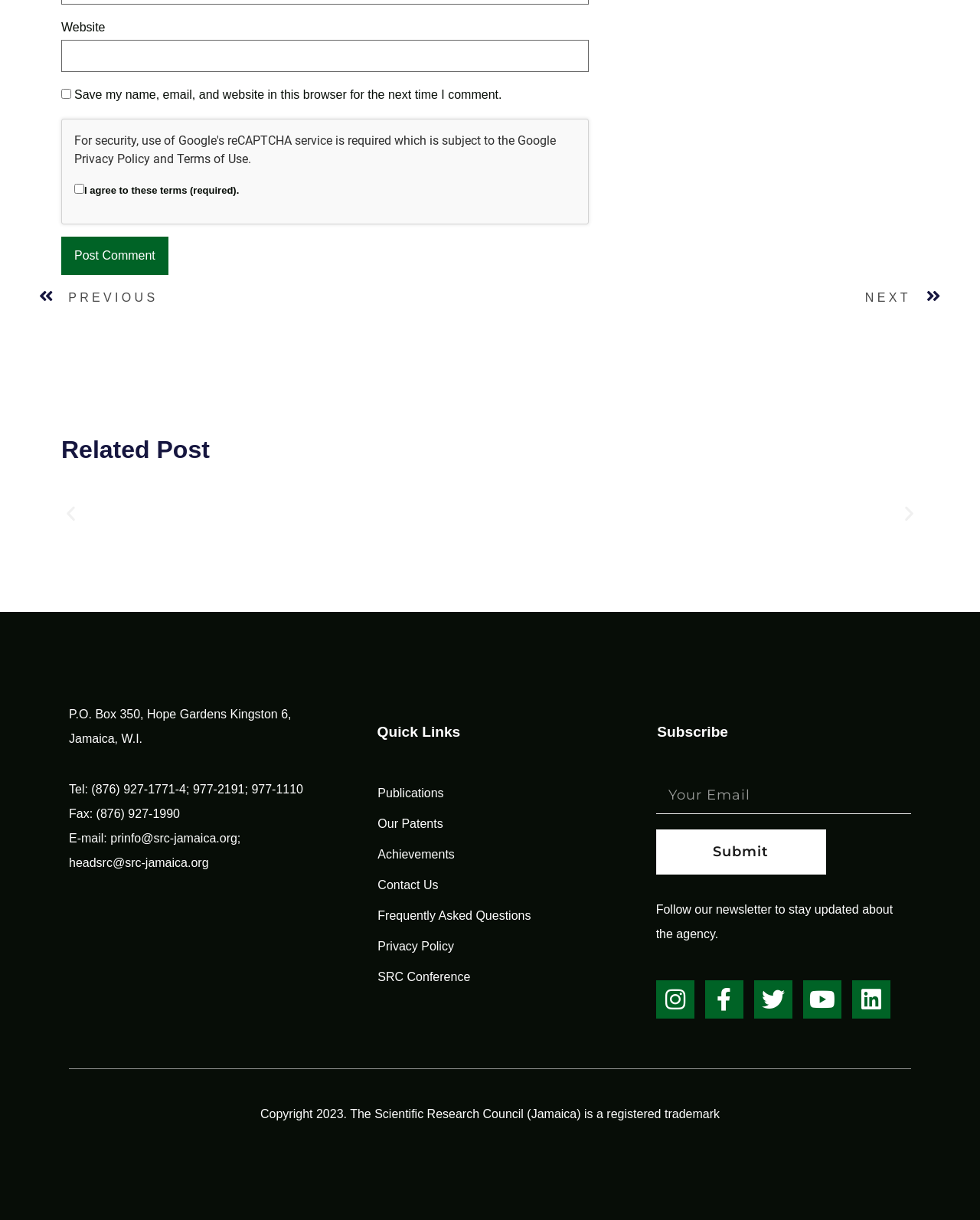Point out the bounding box coordinates of the section to click in order to follow this instruction: "Search for something".

None